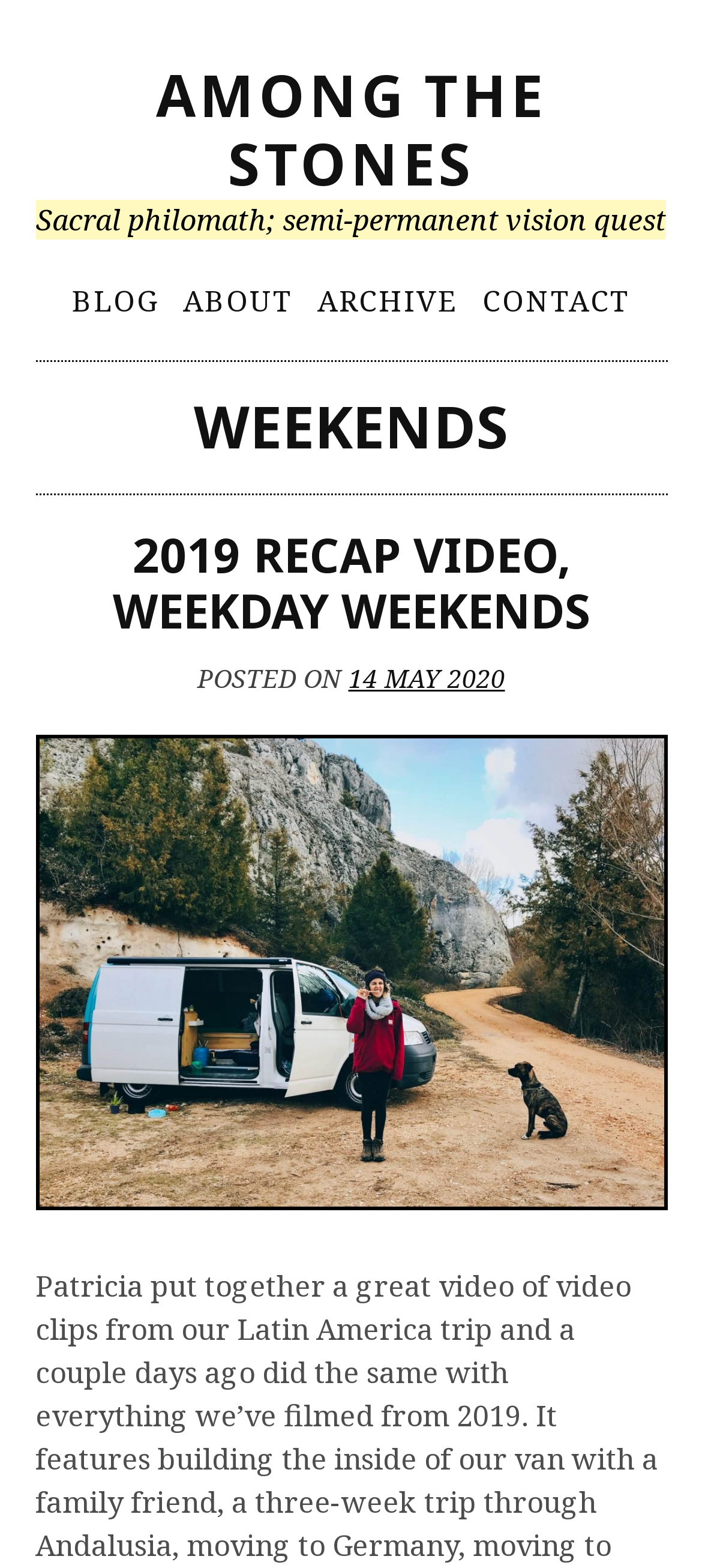Please study the image and answer the question comprehensively:
What are the categories in the primary menu?

The primary menu is located at the top of the webpage, and it contains four categories: BLOG, ABOUT, ARCHIVE, and CONTACT, which can be accessed through their respective links.